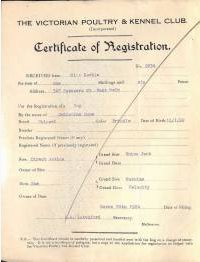Answer succinctly with a single word or phrase:
What is the purpose of the certificate?

To register a dog